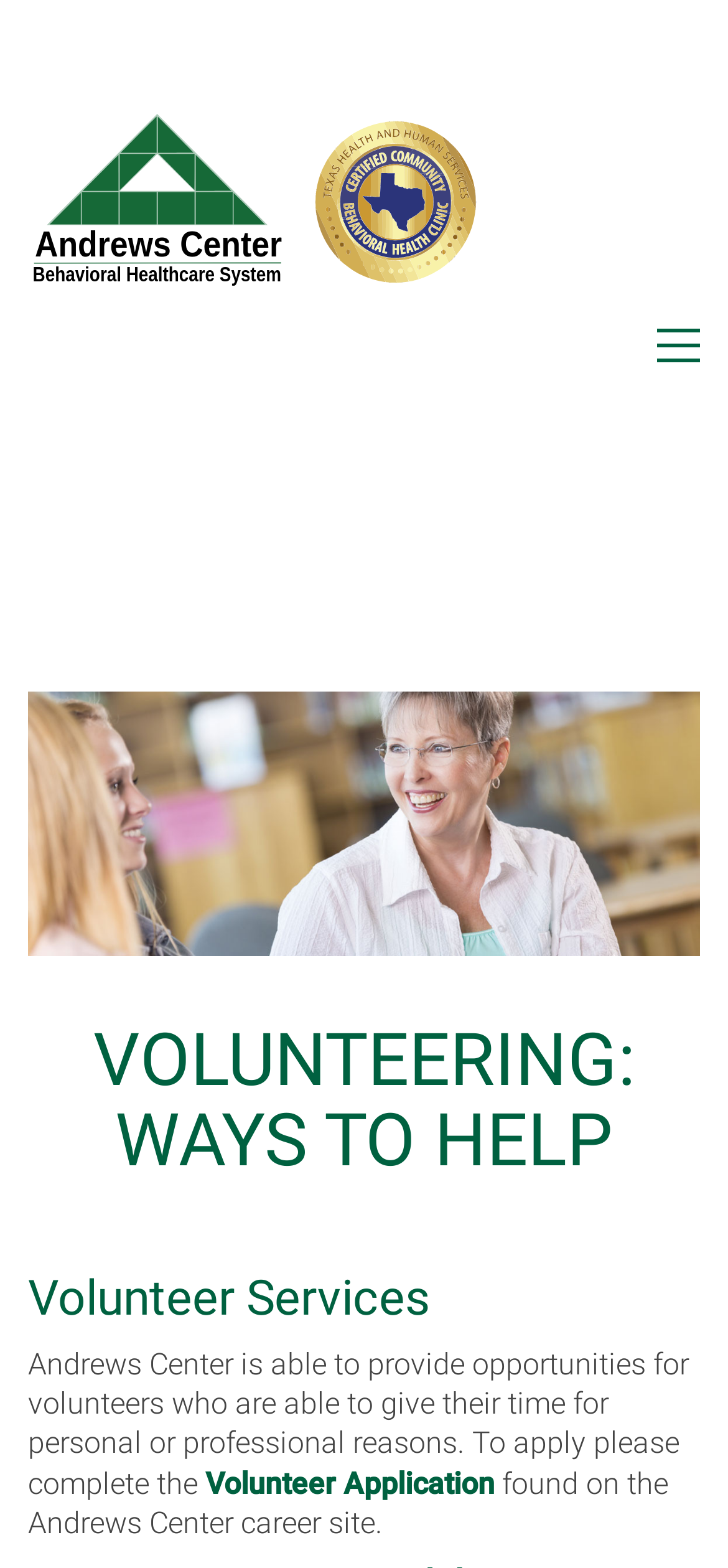Could you identify the text that serves as the heading for this webpage?

VOLUNTEERING: WAYS TO HELP